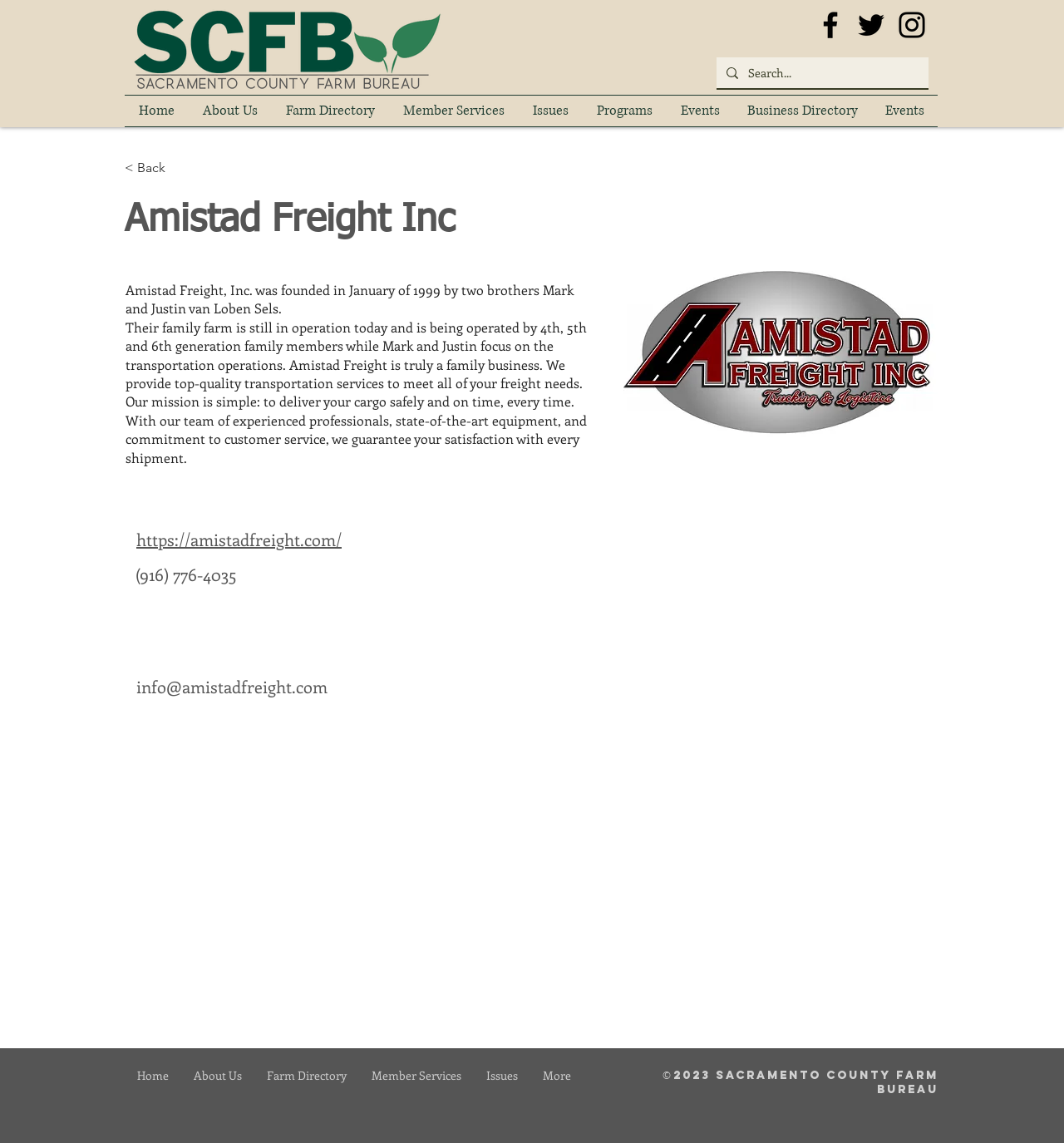How many social media icons are there?
Could you give a comprehensive explanation in response to this question?

The social media icons can be found in the top-right corner of the webpage, in the social bar section. There are three icons: Facebook, Twitter, and Instagram.